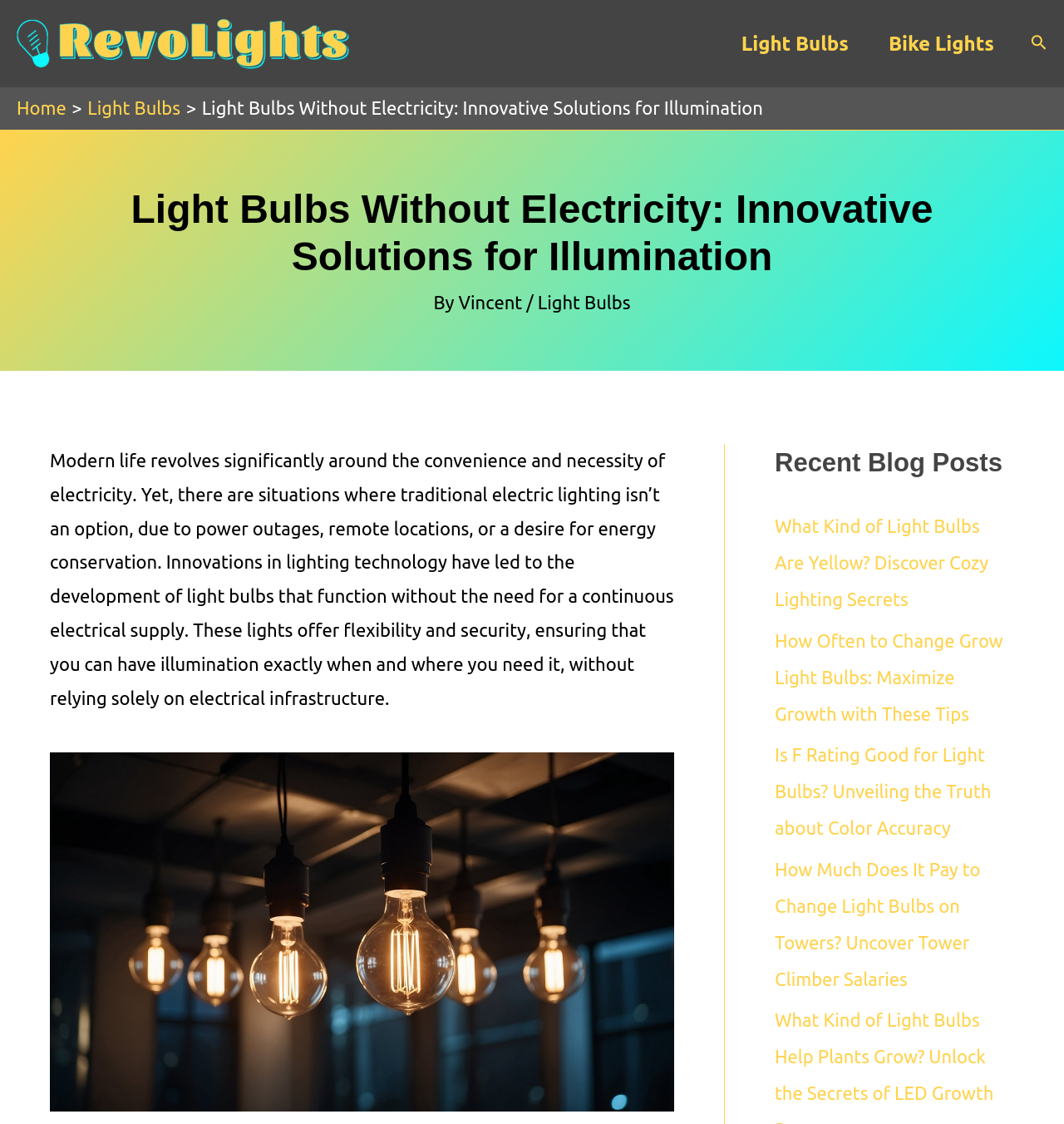Indicate the bounding box coordinates of the element that needs to be clicked to satisfy the following instruction: "Visit the homepage". The coordinates should be four float numbers between 0 and 1, i.e., [left, top, right, bottom].

[0.016, 0.087, 0.062, 0.105]